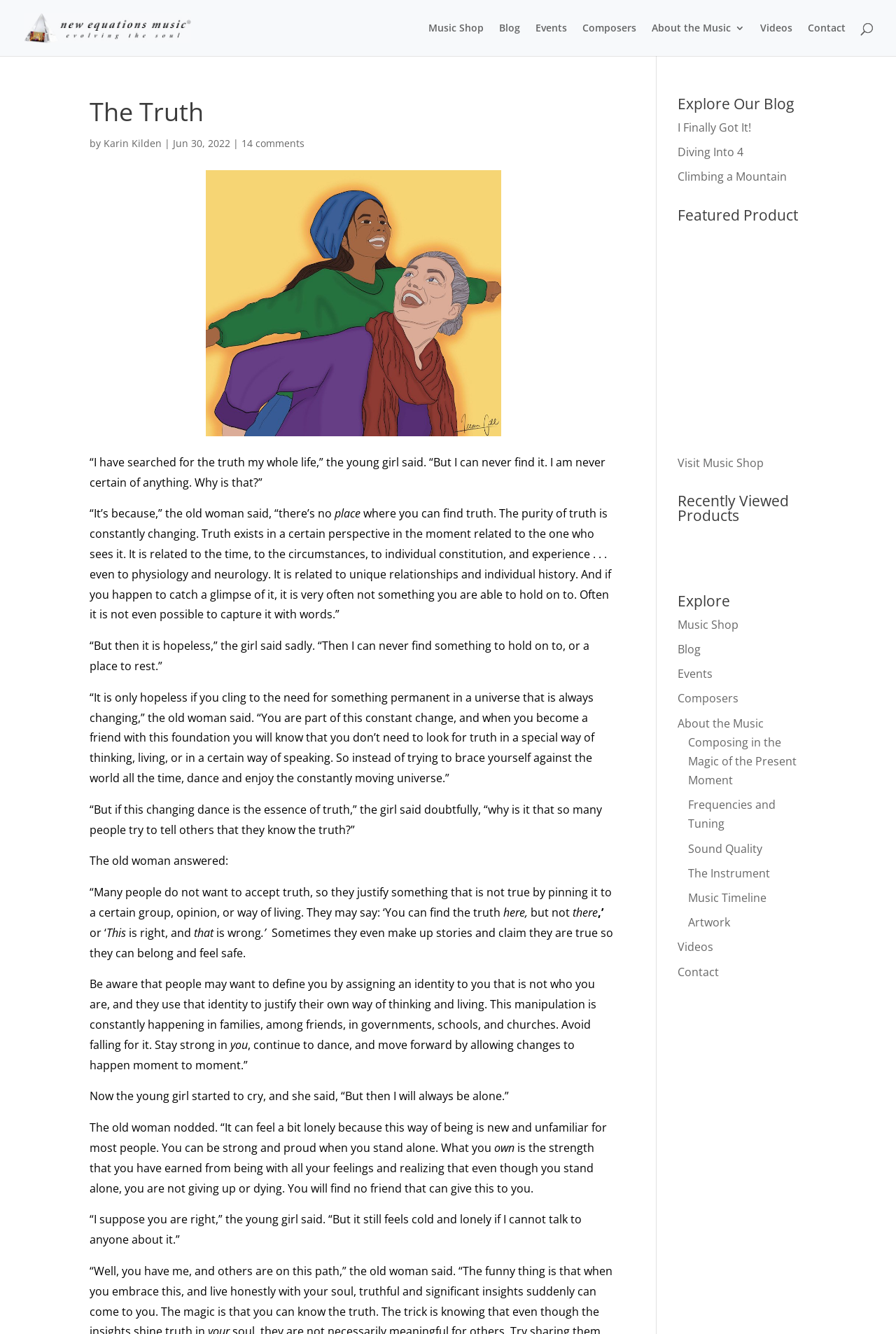Point out the bounding box coordinates of the section to click in order to follow this instruction: "Contact the music blog".

[0.902, 0.017, 0.944, 0.042]